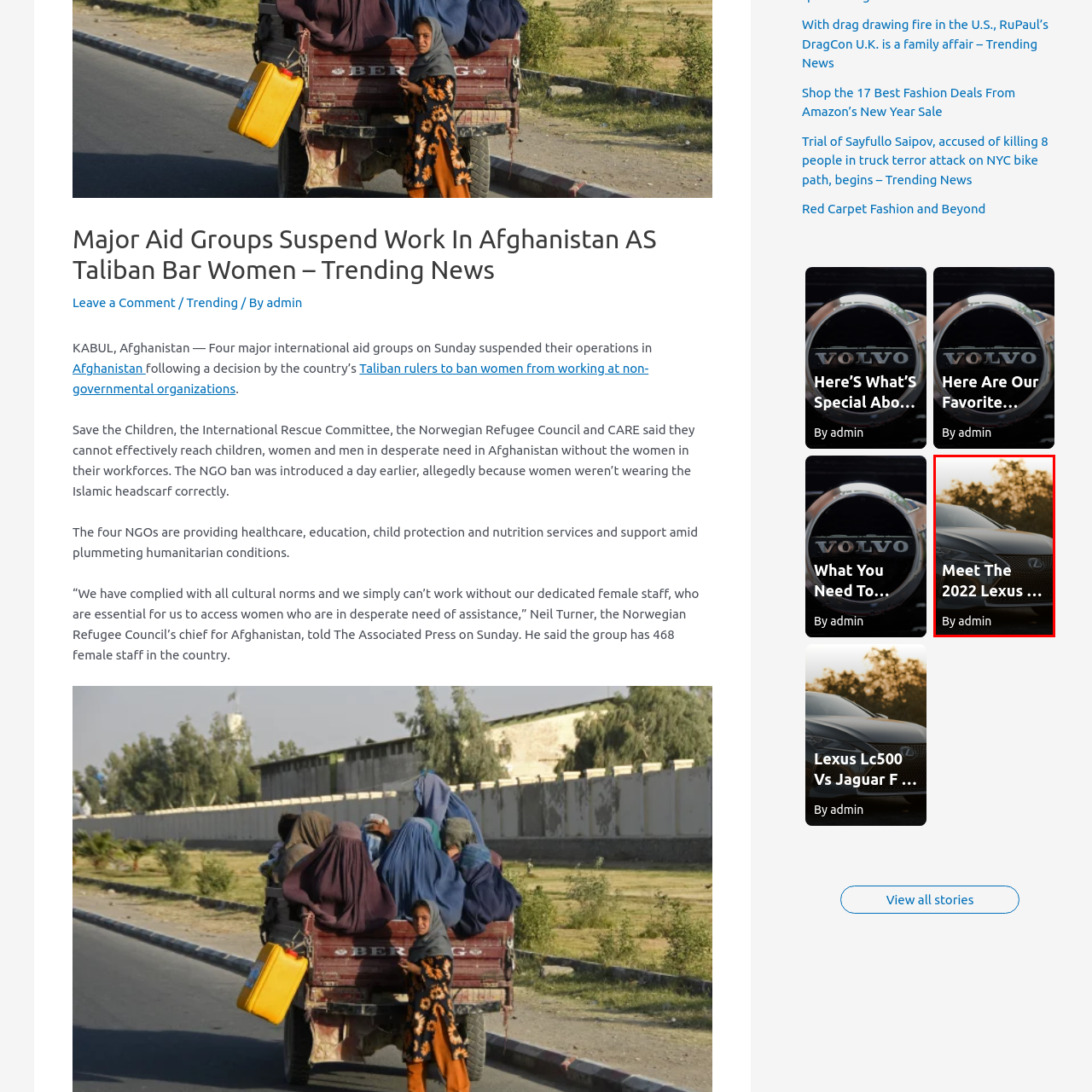Provide an in-depth description of the scene highlighted by the red boundary in the image.

Explore the sleek design and advanced features of the 2022 Lexus ES 350 F Sport in this captivating visual representation. The image showcases the vehicle's sophisticated front grille and fluid body lines, all set against a soft, illuminated backdrop that highlights its elegance. This stunning model combines luxury with performance, making it a standout choice for those seeking comfort and reliability on the road. The caption indicates that this entry is brought to you by the admin, promising insightful details about the Lexus experience.